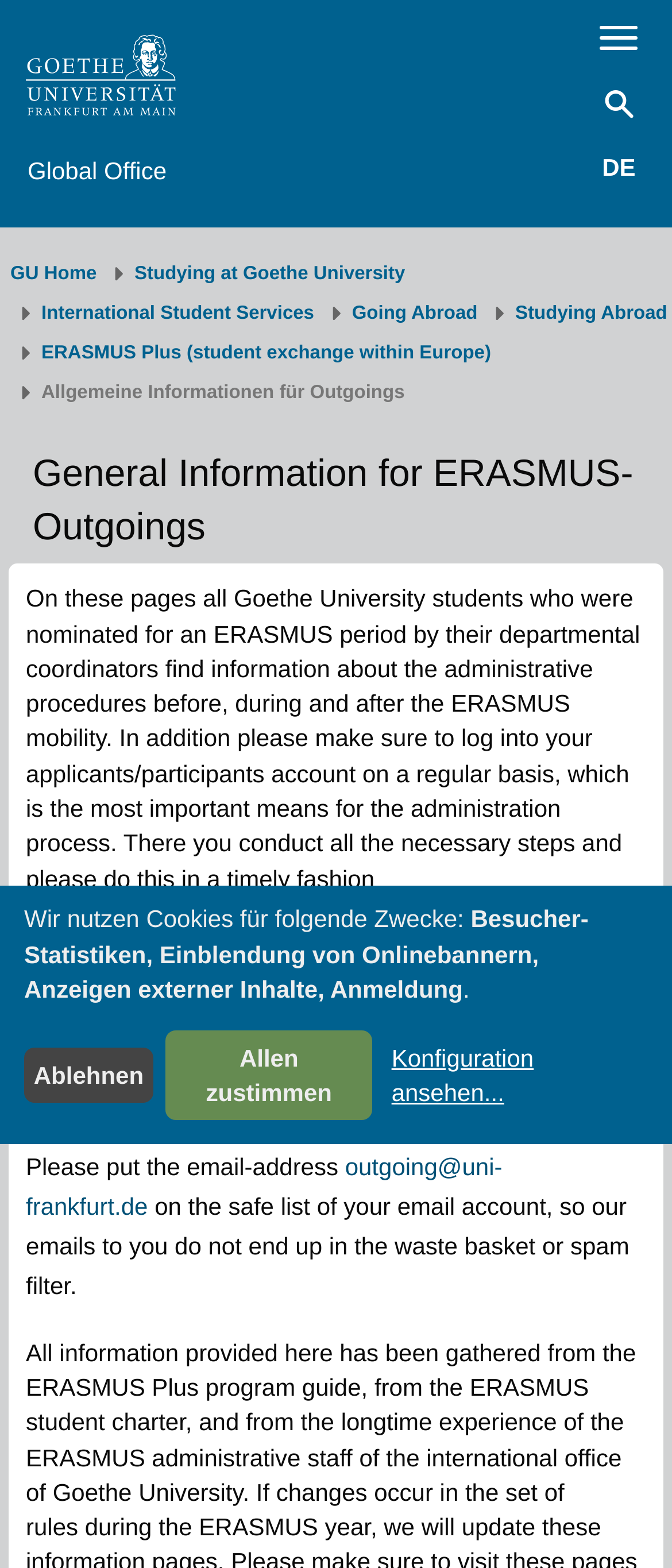Please find the bounding box coordinates for the clickable element needed to perform this instruction: "Go to 'Studying Abroad'".

[0.767, 0.193, 0.993, 0.206]